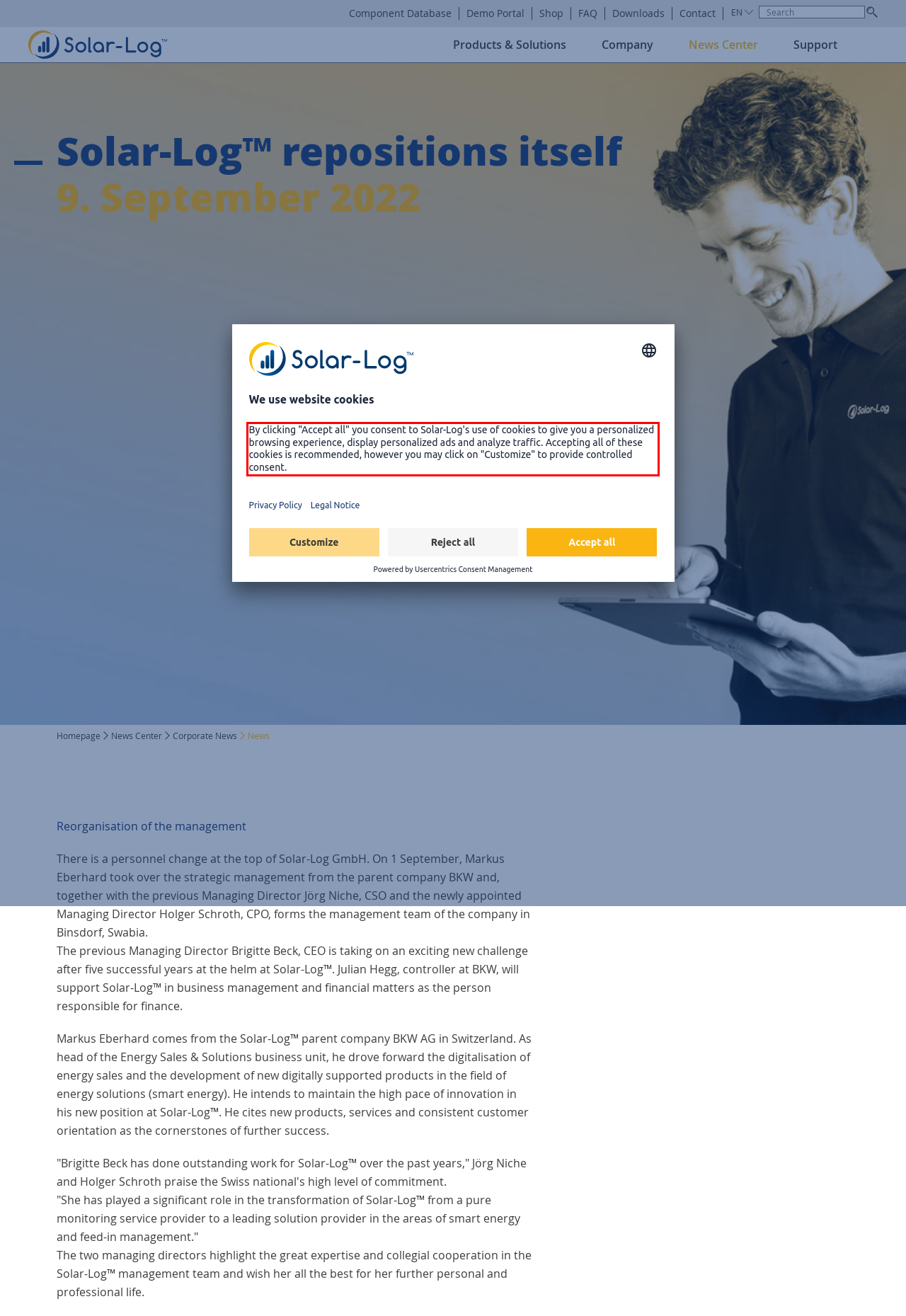Analyze the red bounding box in the provided webpage screenshot and generate the text content contained within.

By clicking "Accept all" you consent to Solar-Log's use of cookies to give you a personalized browsing experience, display personalized ads and analyze traffic. Accepting all of these cookies is recommended, however you may click on "Customize" to provide controlled consent.